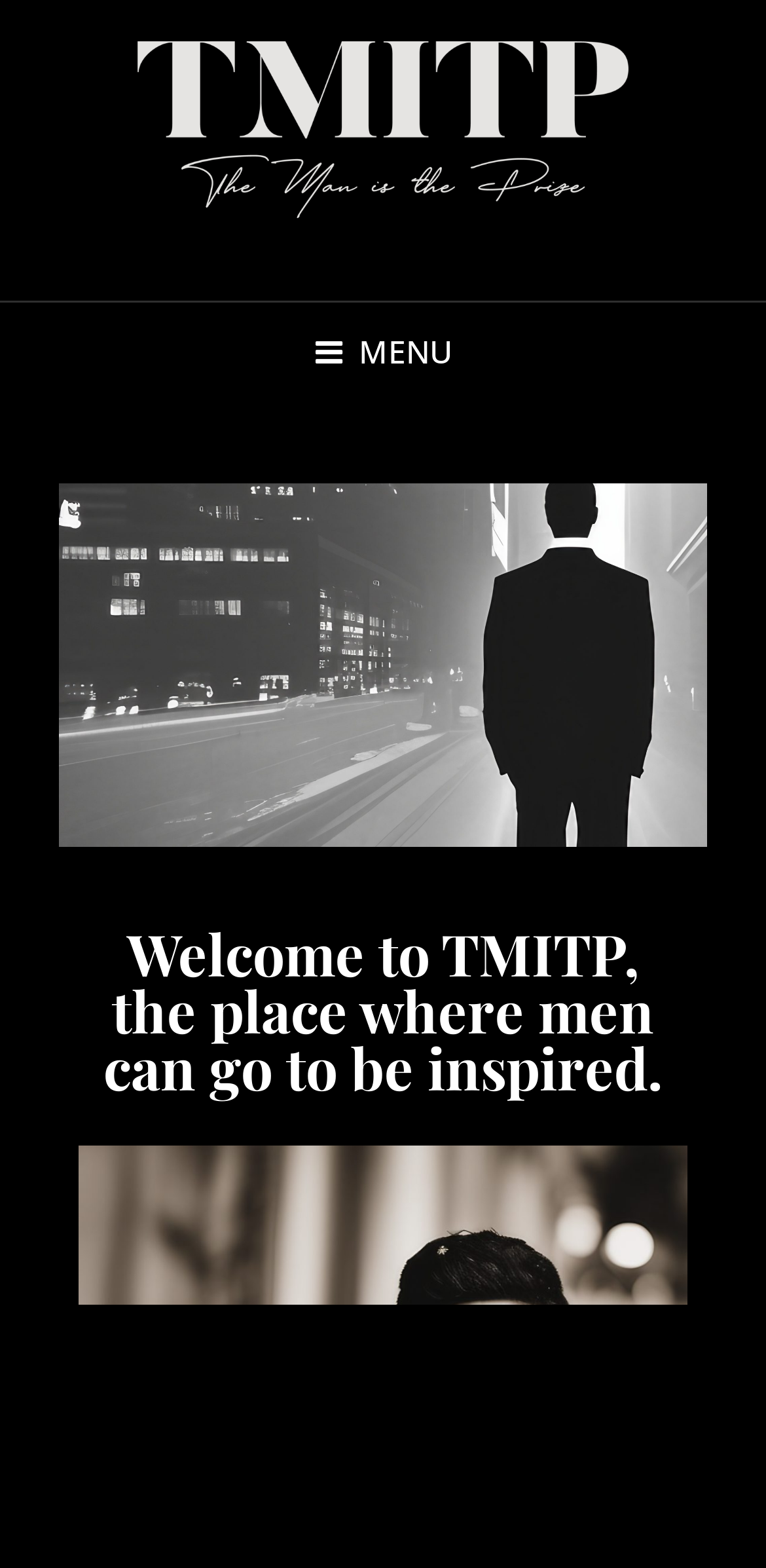Extract the bounding box coordinates of the UI element described: "alt="TMITP logo"". Provide the coordinates in the format [left, top, right, bottom] with values ranging from 0 to 1.

[0.179, 0.026, 0.821, 0.165]